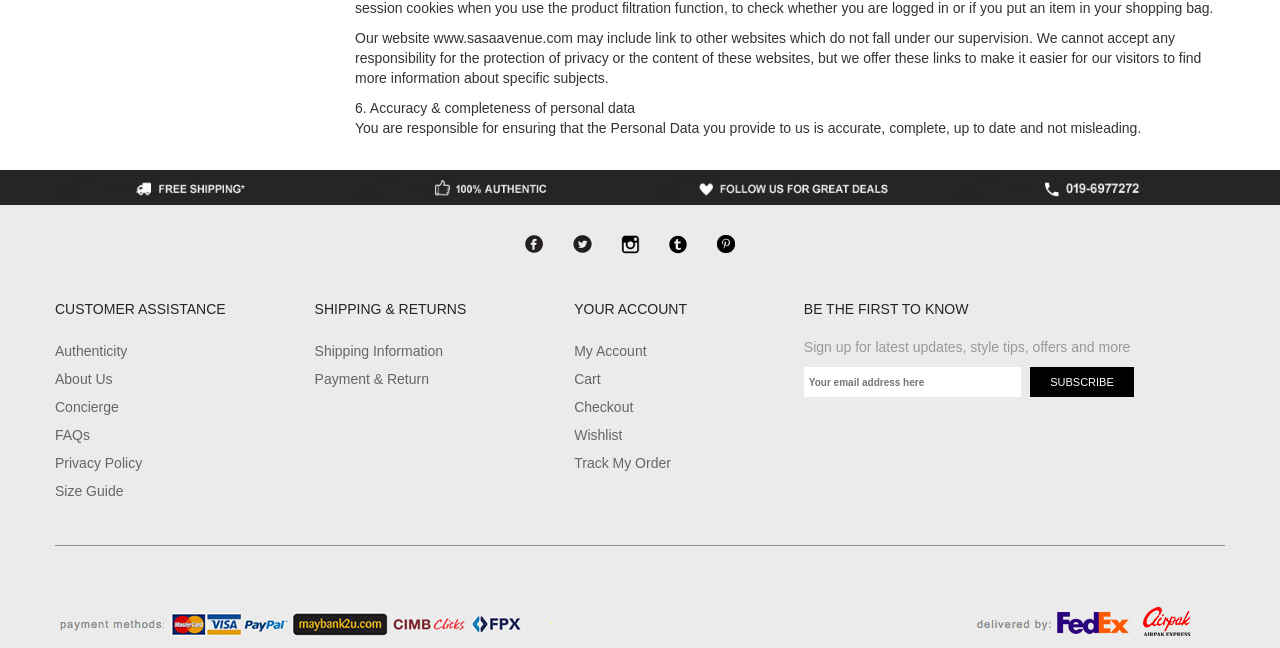What is the purpose of the 'CUSTOMER ASSISTANCE' section?
Please provide a single word or phrase as your answer based on the image.

Provide assistance links